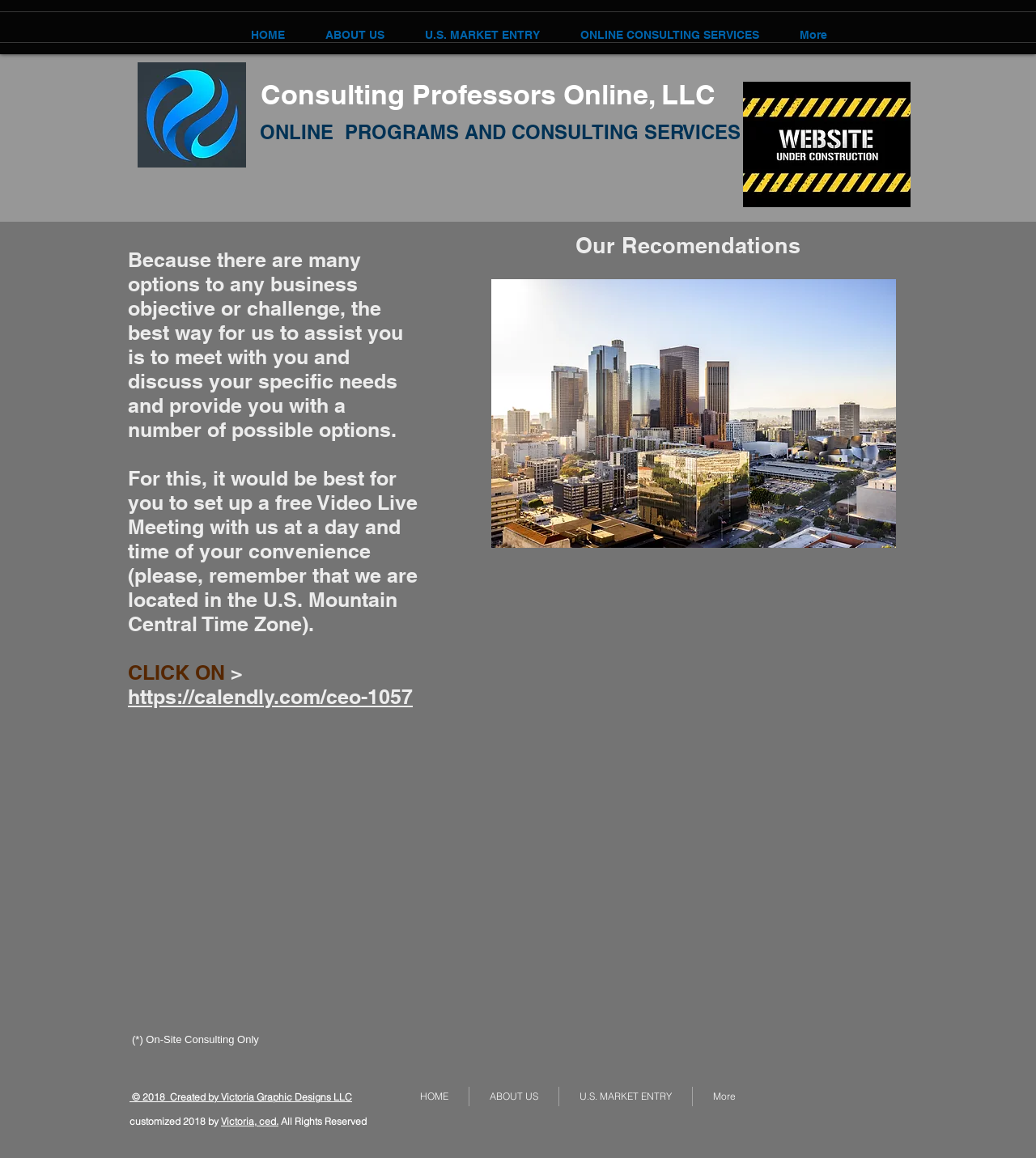Provide an in-depth caption for the elements present on the webpage.

This webpage is an online consulting platform for various types of businesses, including start-ups, existing businesses, growing businesses, family businesses, and sustainable businesses. 

At the top of the page, there is a navigation menu with links to different sections of the website, including "HOME", "ABOUT US", "U.S. MARKET ENTRY", and "ONLINE CONSULTING SERVICES". 

Below the navigation menu, there is a heading that reads "Consulting Professors Online, LLC". Next to it, there is another heading that says "ONLINE PROGRAMS AND CONSULTING SERVICES", which is also a clickable link. 

On the right side of the page, there is an image with a caption "WEBSITE UNDER CONSTRUCTION.jpg", indicating that the website is still under development. 

The main content of the page is divided into several sections. The first section explains the consulting services offered by the company, stating that the best way to assist clients is to meet with them and discuss their specific needs. It invites visitors to set up a free video live meeting with the company. 

Below this section, there is a heading that says "Our Recommendations", accompanied by an image. 

Further down the page, there is a section with a heading that says "(*) On-Site Consulting Only", and at the very bottom of the page, there is a copyright notice and another navigation menu that duplicates the links at the top of the page.